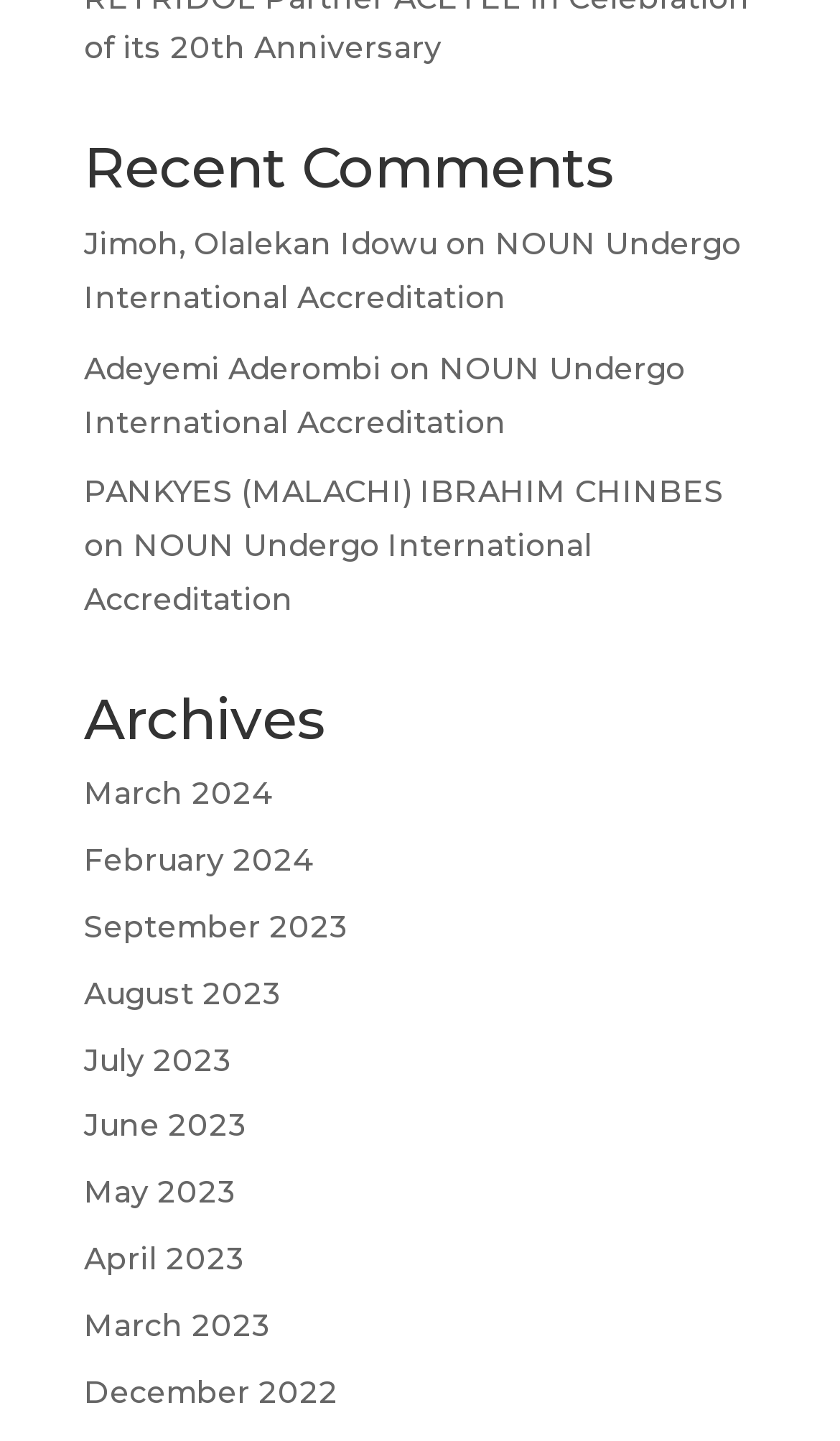Locate the bounding box coordinates of the clickable region necessary to complete the following instruction: "view archives". Provide the coordinates in the format of four float numbers between 0 and 1, i.e., [left, top, right, bottom].

[0.1, 0.481, 0.9, 0.535]